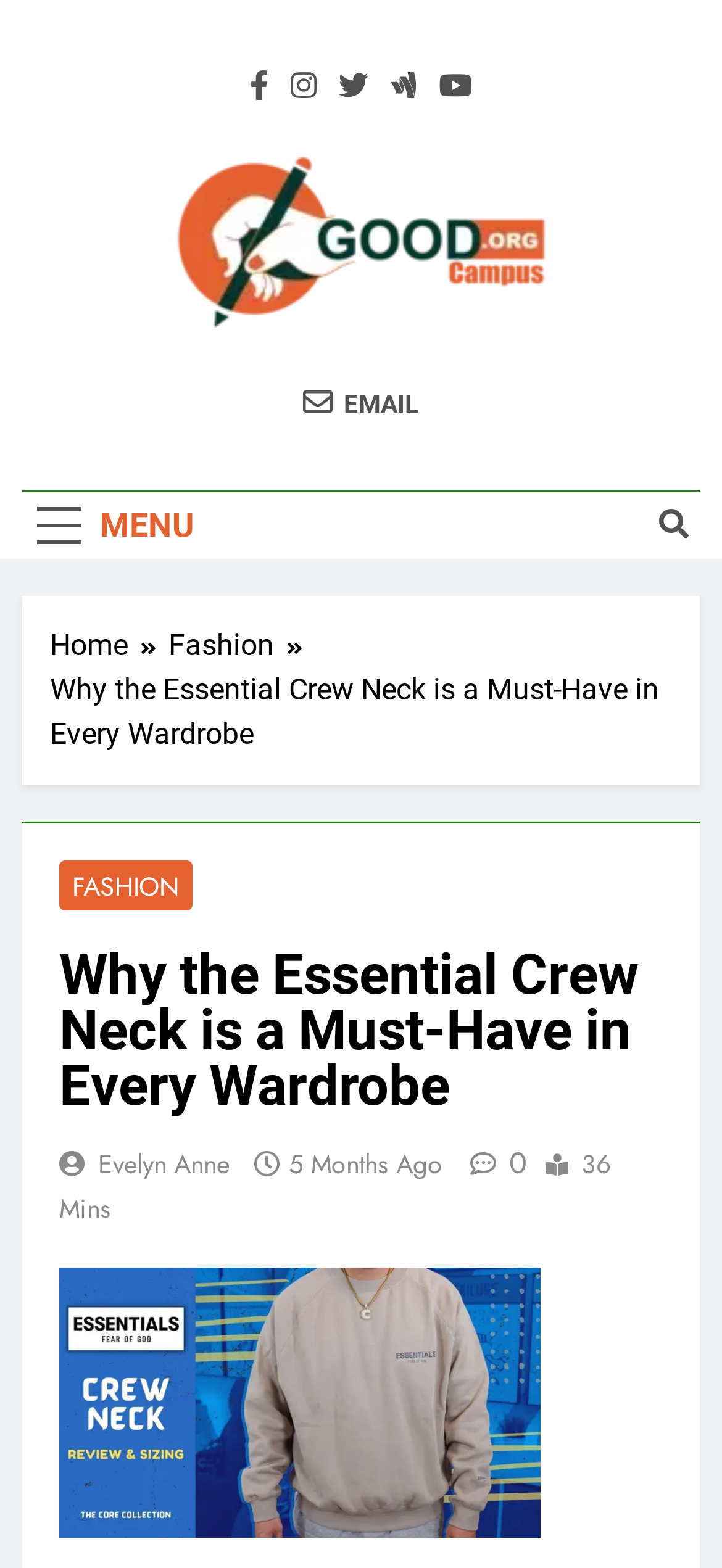Please determine the main heading text of this webpage.

Why the Essential Crew Neck is a Must-Have in Every Wardrobe